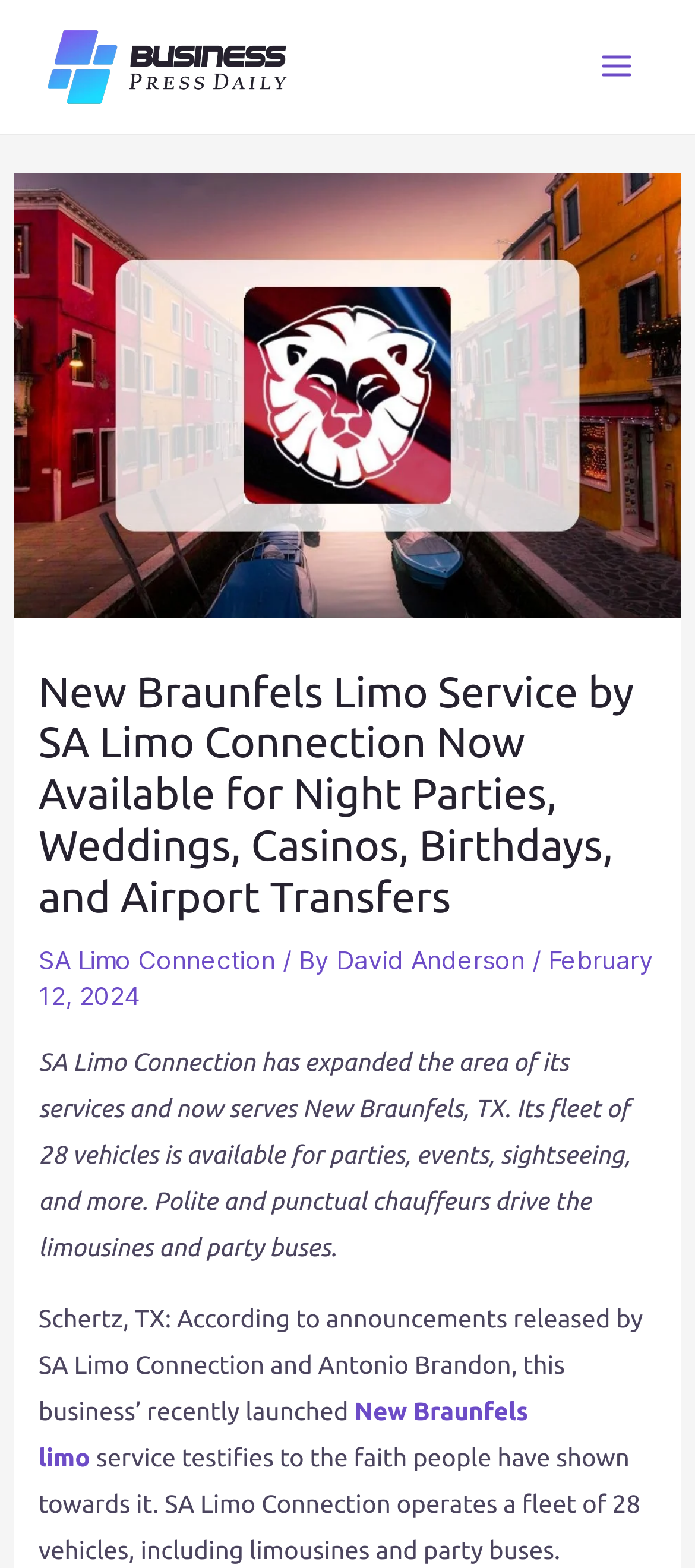Locate the UI element described as follows: "David Anderson". Return the bounding box coordinates as four float numbers between 0 and 1 in the order [left, top, right, bottom].

[0.483, 0.602, 0.766, 0.621]